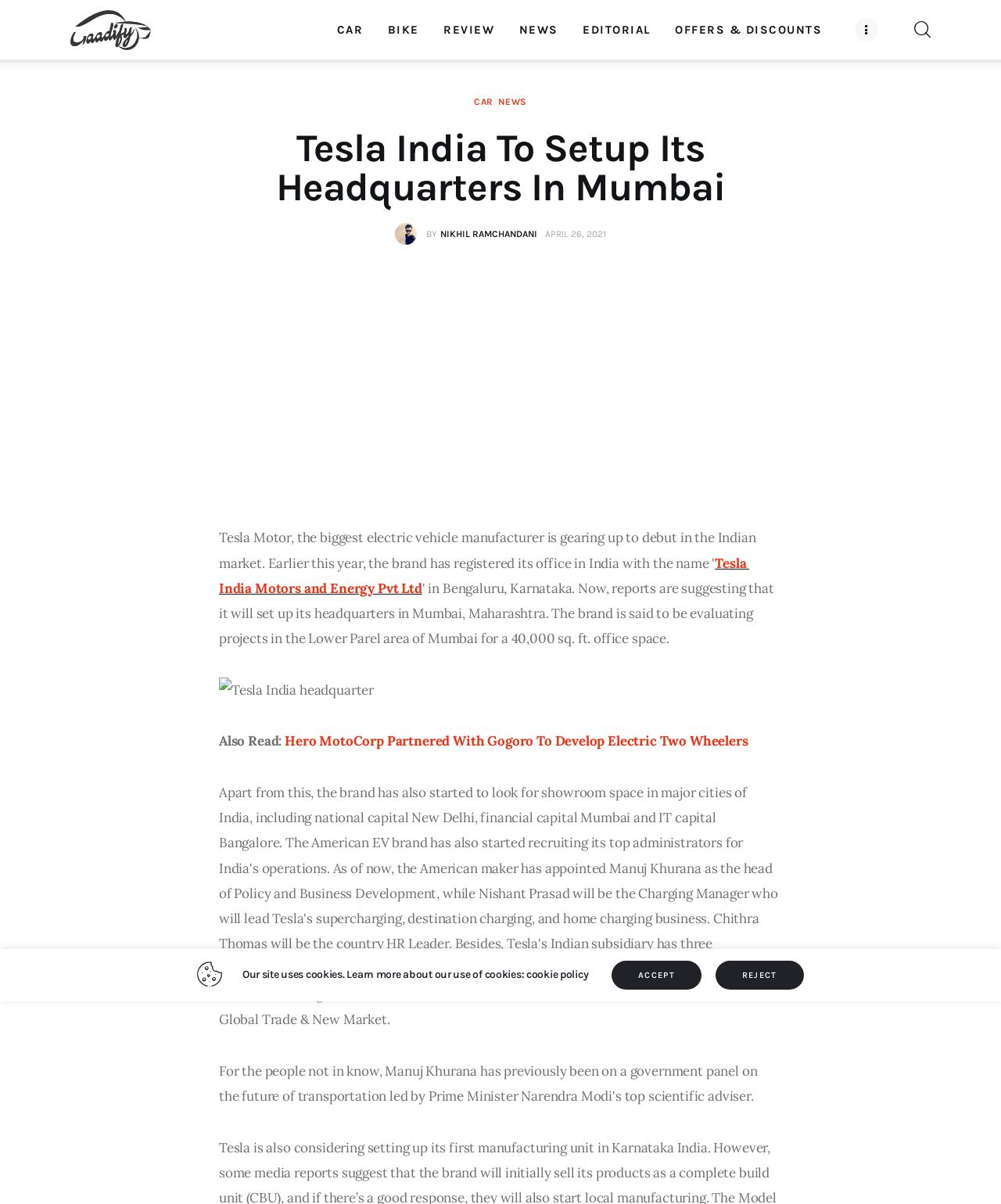Locate the bounding box coordinates of the region to be clicked to comply with the following instruction: "Read the news about Tesla India". The coordinates must be four float numbers between 0 and 1, in the form [left, top, right, bottom].

[0.25, 0.46, 0.749, 0.496]